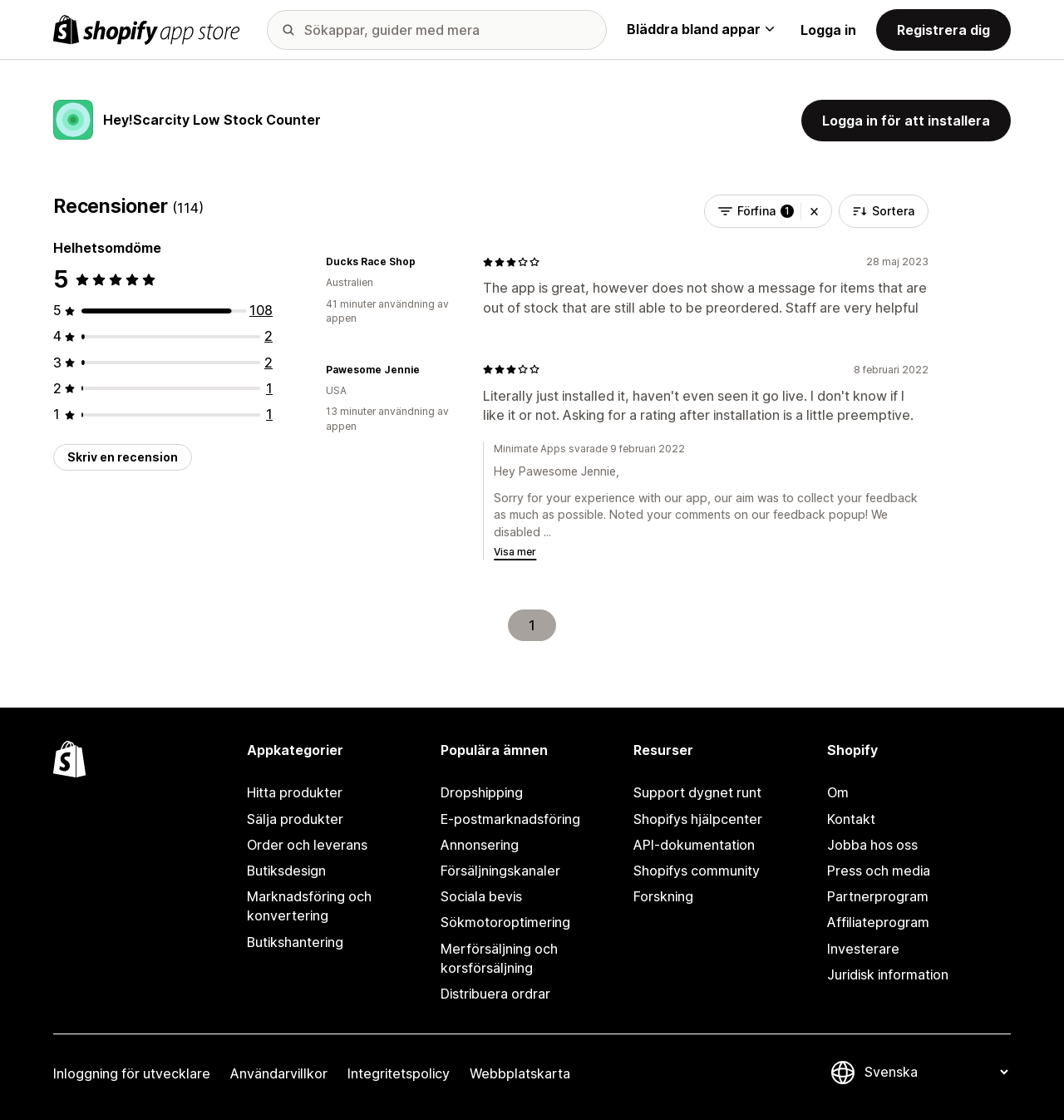Produce a meticulous description of the webpage.

This webpage appears to be an app page on Shopify, specifically for the "Hey! Scarcity Low Stock Counter" app. At the top left, there is a logo for Shopify's app store, accompanied by a search box and a button to browse apps. On the top right, there are links to log in and register.

Below the top section, there is a main content area that takes up most of the page. It starts with a figure and a heading that displays the app's name, "Hey! Scarcity Low Stock Counter". Underneath, there is a button to log in to install the app.

The main content area is divided into sections. The first section displays reviews of the app, with a heading that shows the number of reviews (114). There are several review entries, each with a rating (displayed as stars), a reviewer's name, and a short comment. Some reviews have a response from the app's developer, Minimate Apps.

To the right of the review section, there is a filter and sorting area, with a button to refine the reviews and a dropdown menu to sort them.

Below the review section, there are several links to app categories, such as "Find products", "Sell products", and "Marketing and conversion". There is also a section for popular topics, including "Dropshipping", "Email marketing", and "Advertising".

At the bottom of the page, there are links to resources, including support, Shopify's help center, API documentation, and the Shopify community.